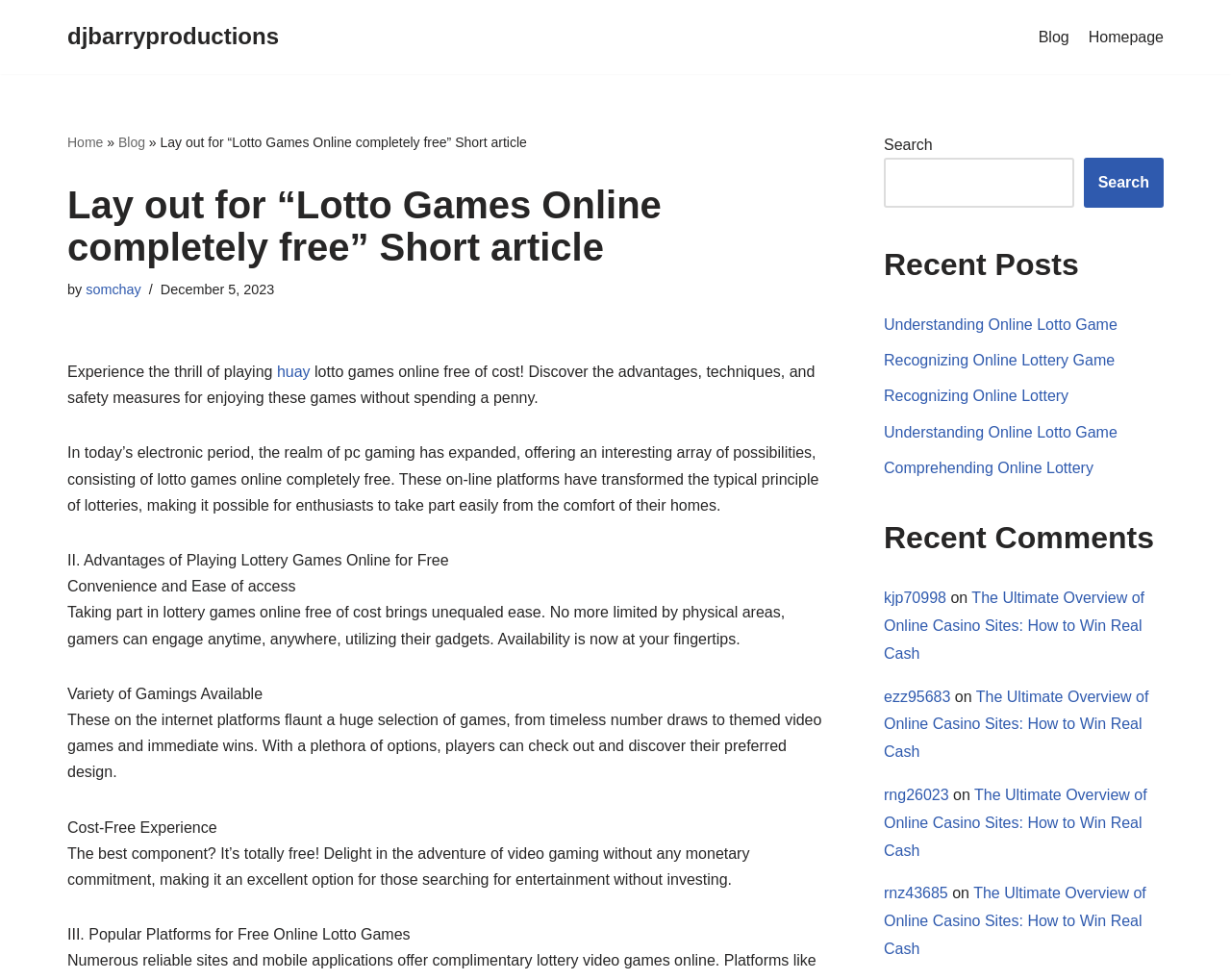Give a full account of the webpage's elements and their arrangement.

This webpage is about playing Huay lotto games online for free. At the top, there is a navigation menu with links to the blog and homepage. Below the navigation menu, there is a heading that reads "Lay out for 'Lotto Games Online completely free' Short article" followed by a brief description of the article. The article is written by "somchay" and was published on December 5, 2023.

The main content of the webpage is divided into sections. The first section introduces the concept of playing lotto games online for free and its advantages. The second section lists the benefits of playing lottery games online, including convenience, variety of games, and cost-free experience.

Below the main content, there is a search bar and a section titled "Recent Posts" that lists several links to related articles. Next to the recent posts section, there is a section titled "Recent Comments" that displays comments from users.

At the bottom of the webpage, there is a footer section that contains links to other articles and comments from users. The footer section is divided into four columns, each containing a link to an article and a comment from a user.